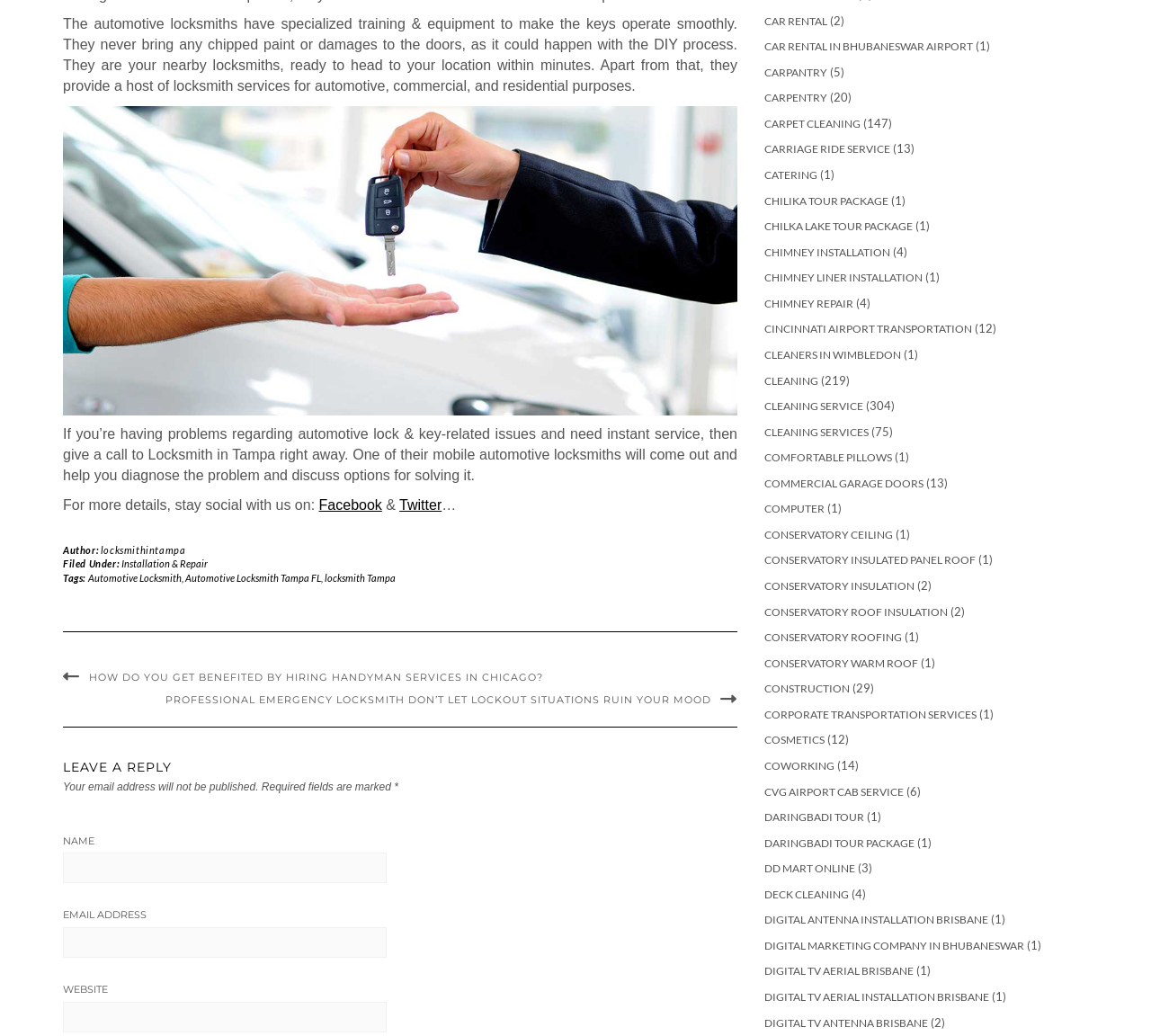Determine the bounding box coordinates for the area that should be clicked to carry out the following instruction: "Click on the link to learn about Automotive Locksmith services".

[0.076, 0.552, 0.158, 0.563]